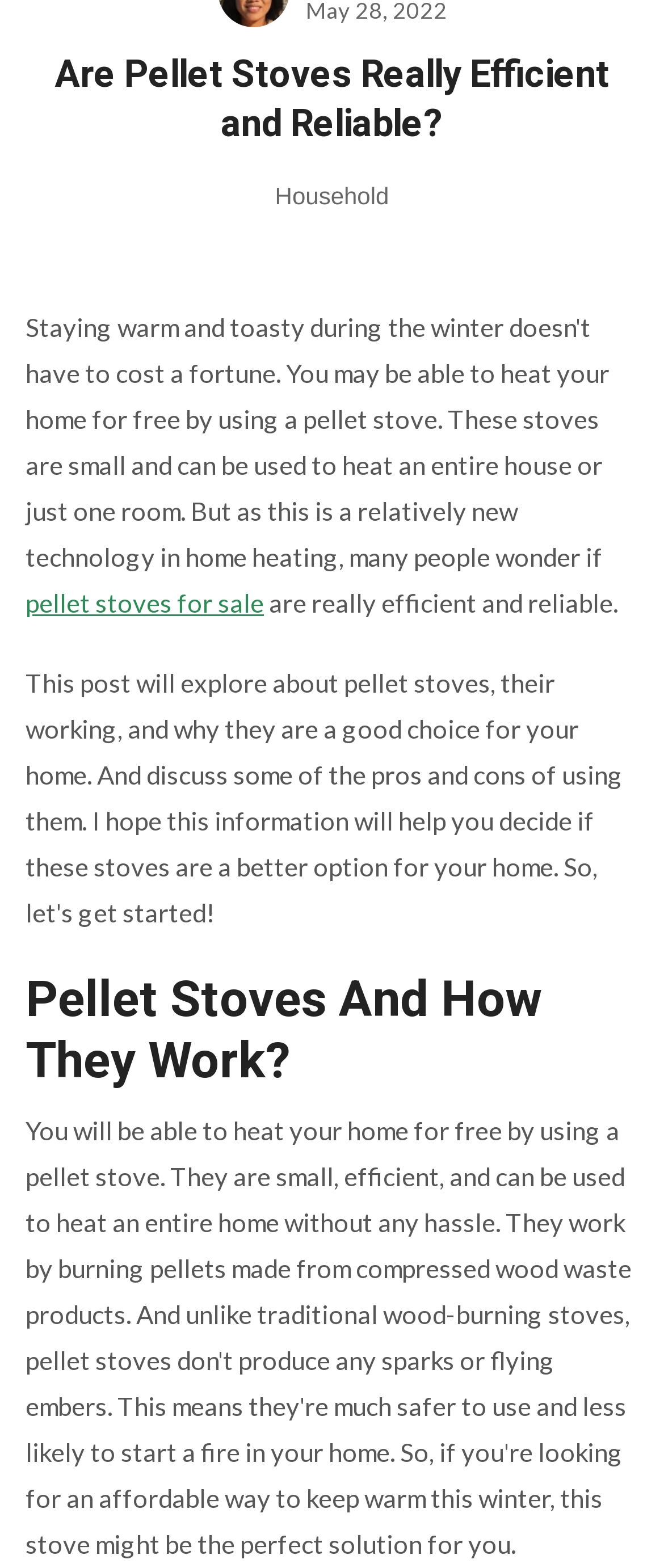Show the bounding box coordinates for the HTML element described as: "parent_node: Home".

[0.821, 0.328, 0.923, 0.371]